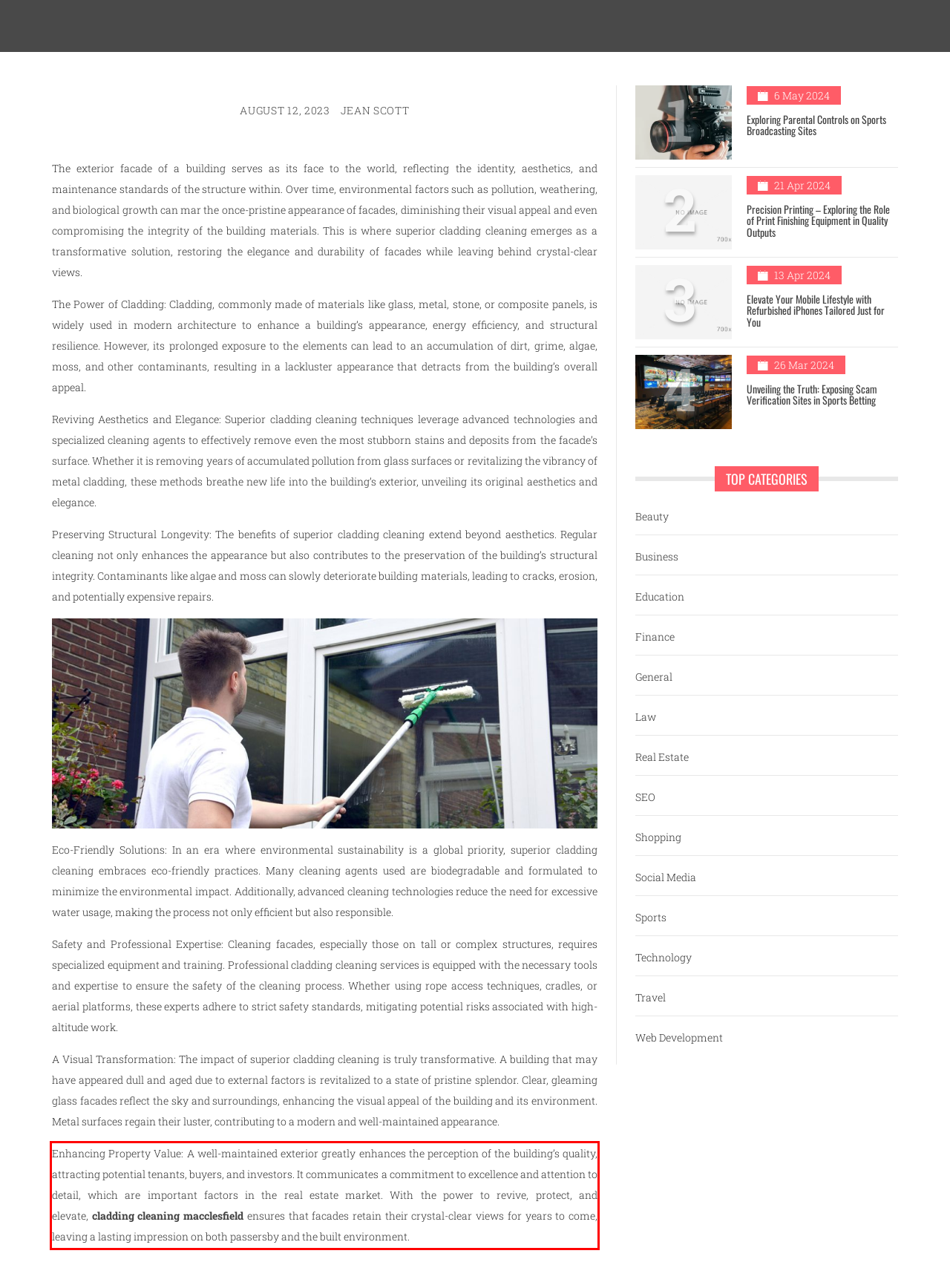Using the provided webpage screenshot, identify and read the text within the red rectangle bounding box.

Enhancing Property Value: A well-maintained exterior greatly enhances the perception of the building’s quality, attracting potential tenants, buyers, and investors. It communicates a commitment to excellence and attention to detail, which are important factors in the real estate market. With the power to revive, protect, and elevate, cladding cleaning macclesfield ensures that facades retain their crystal-clear views for years to come, leaving a lasting impression on both passersby and the built environment.